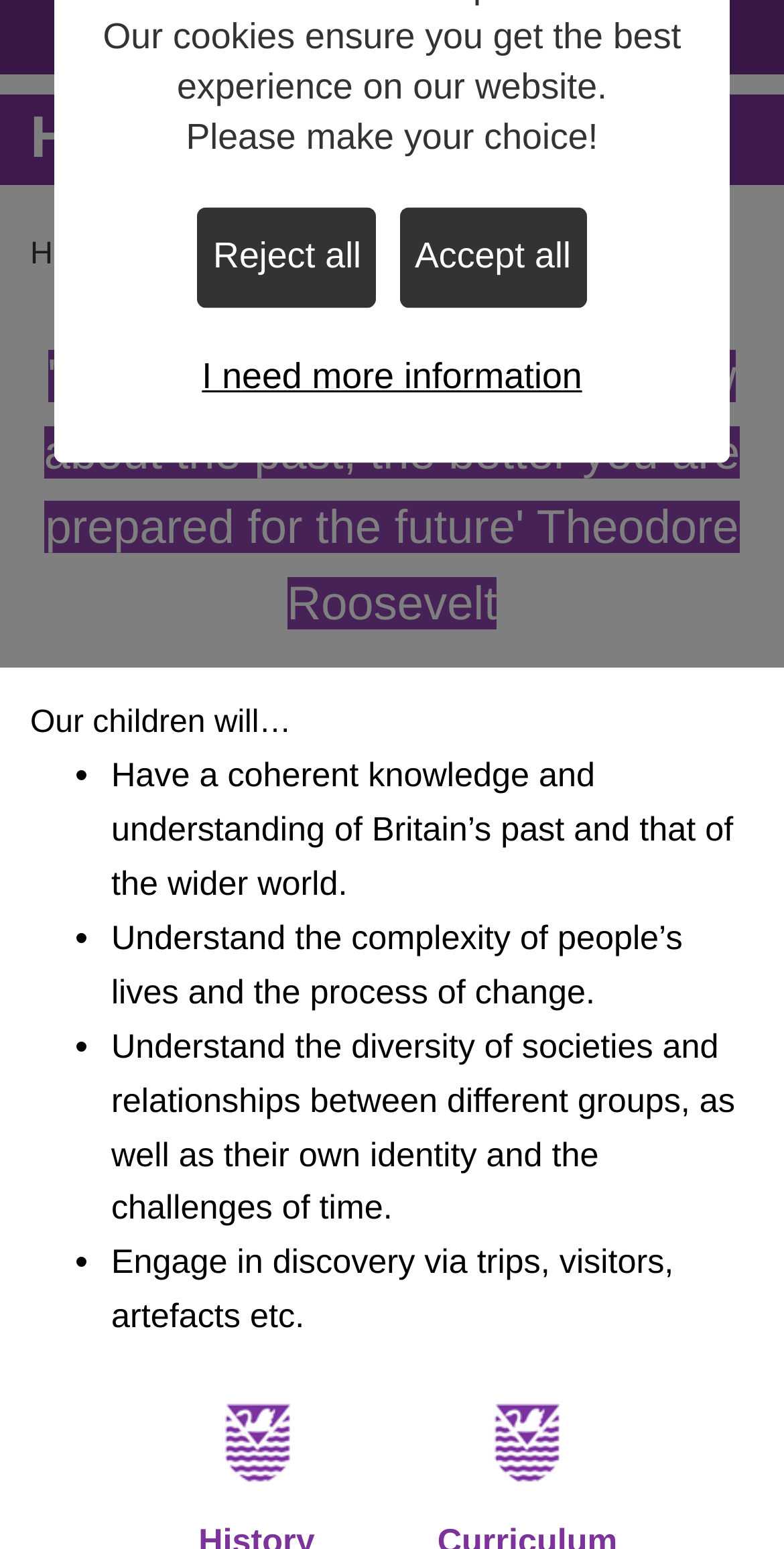Provide the bounding box coordinates of the HTML element this sentence describes: "Financial Information". The bounding box coordinates consist of four float numbers between 0 and 1, i.e., [left, top, right, bottom].

[0.0, 0.192, 0.887, 0.248]